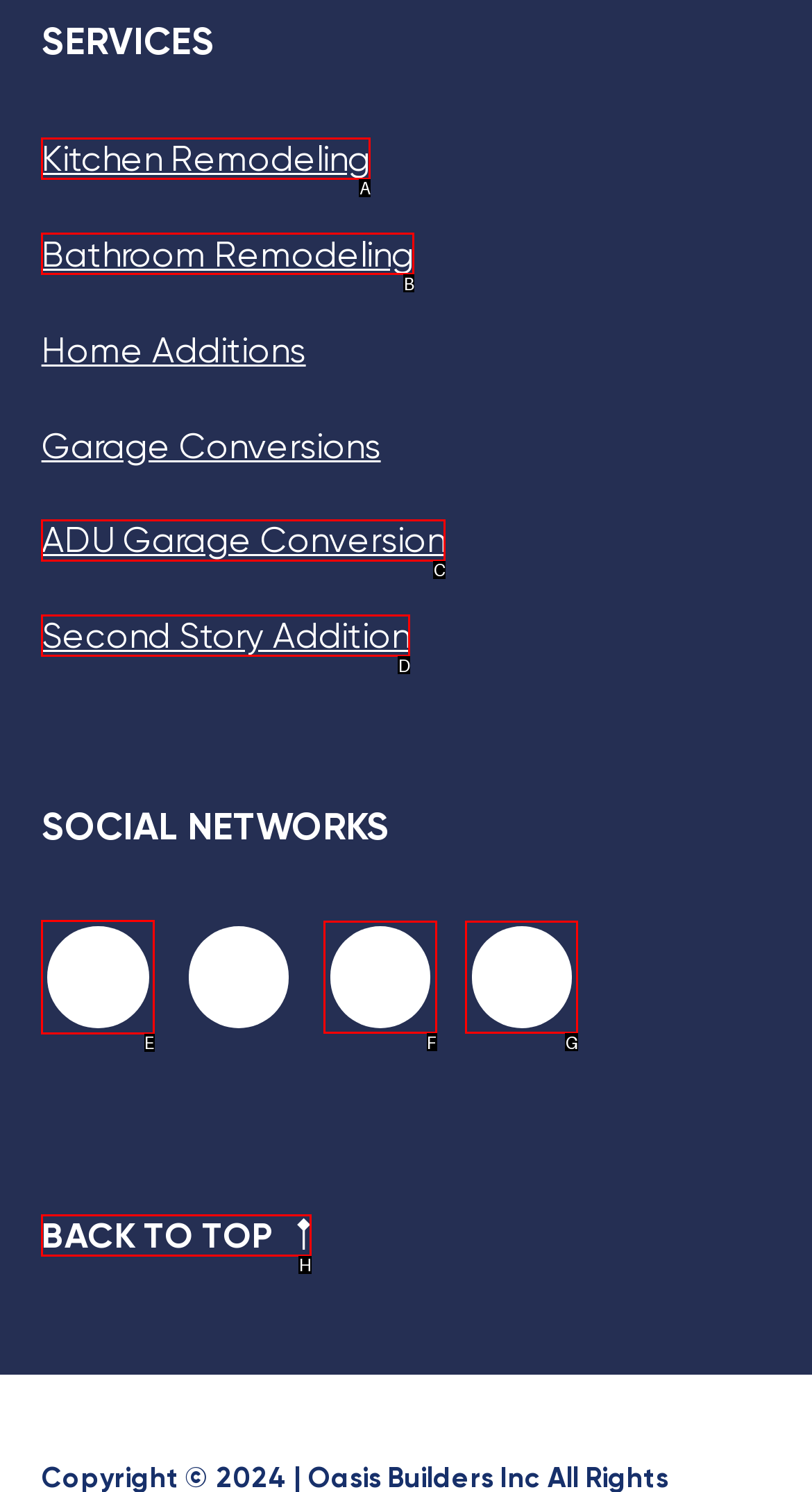Tell me which one HTML element I should click to complete the following task: Go to Facebook Answer with the option's letter from the given choices directly.

E